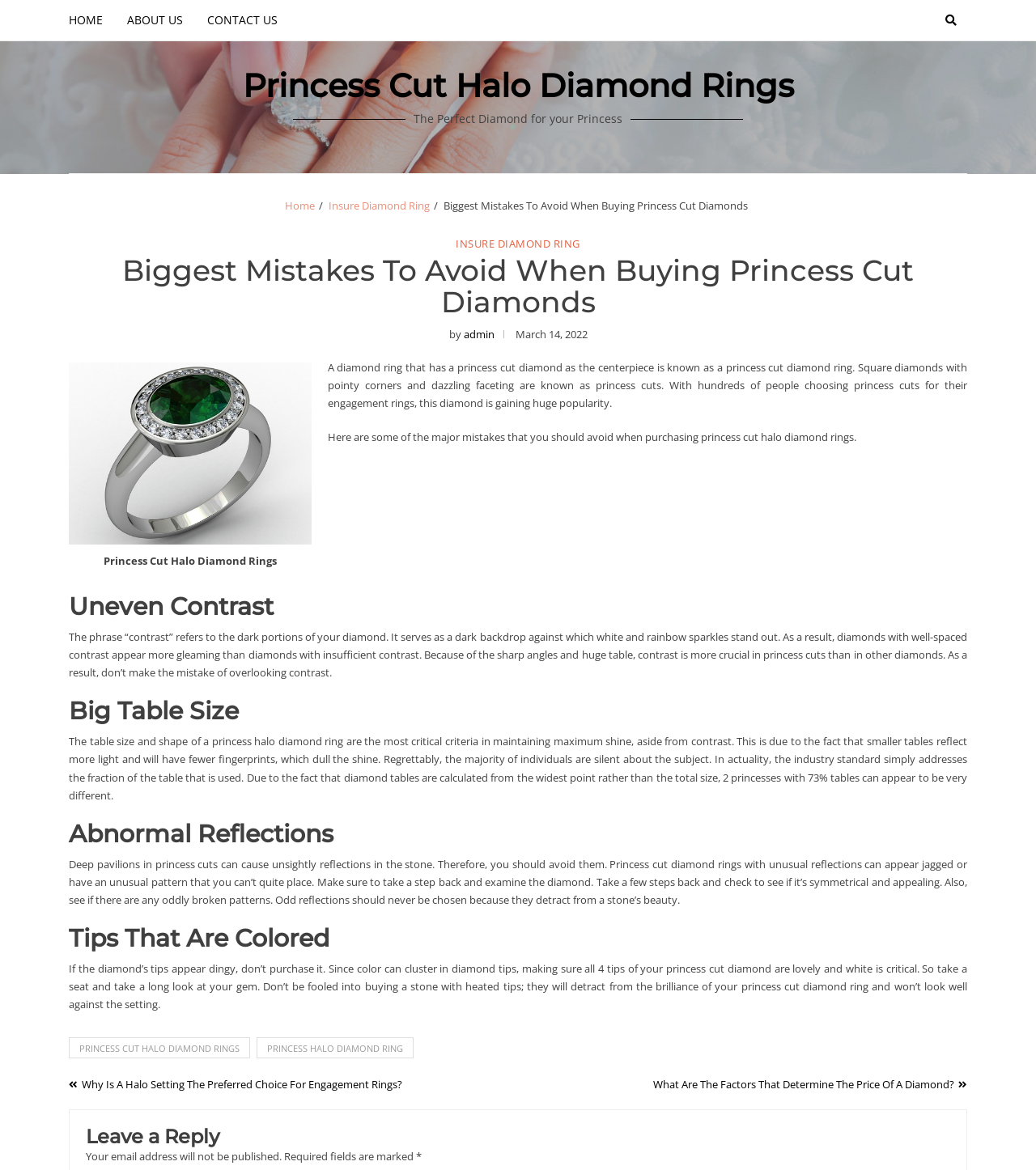Point out the bounding box coordinates of the section to click in order to follow this instruction: "Read the article about 'Biggest Mistakes To Avoid When Buying Princess Cut Diamonds'".

[0.066, 0.204, 0.934, 0.91]